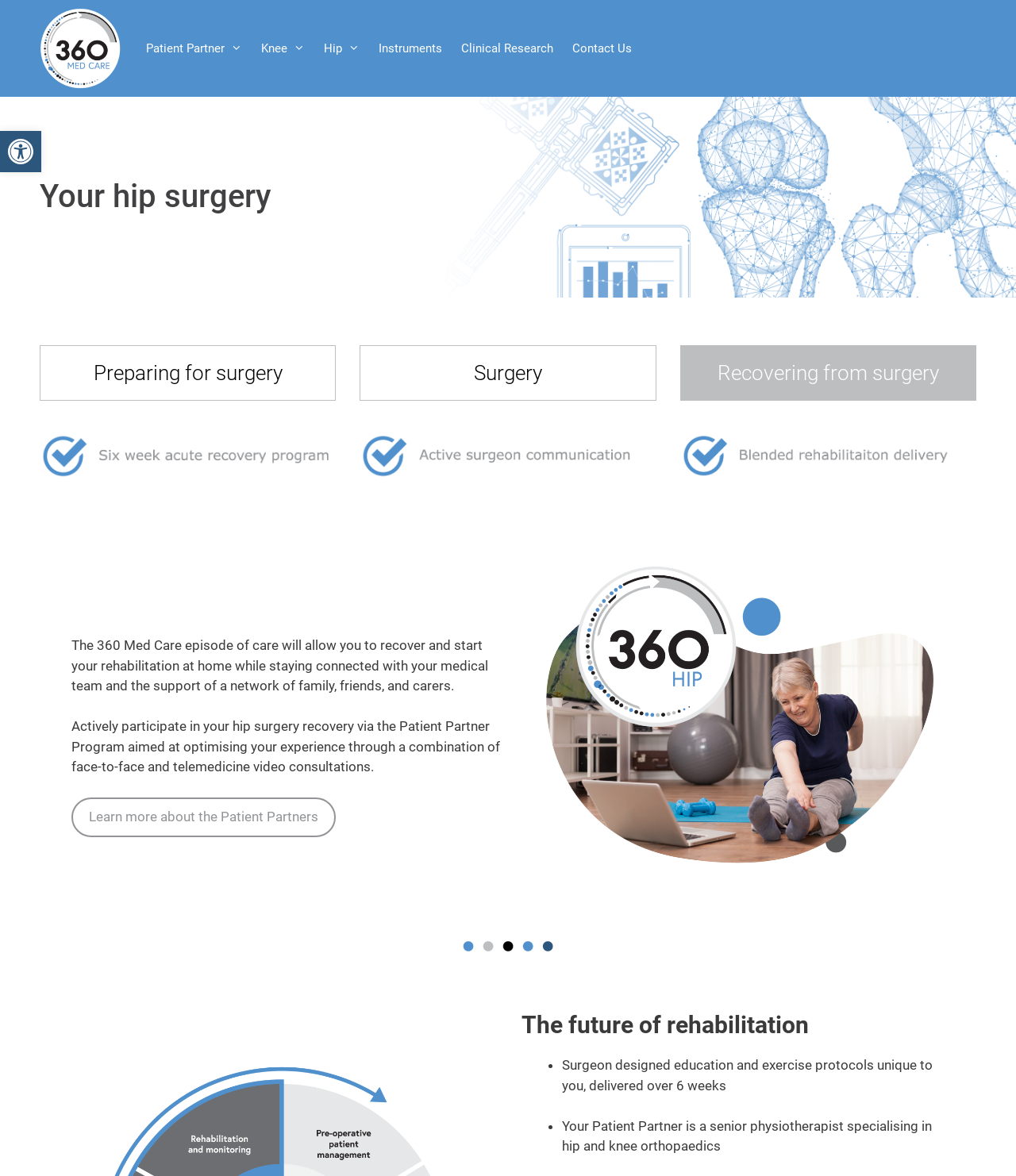Give a concise answer using one word or a phrase to the following question:
What type of consultations are used in the Patient Partner Program?

Face-to-face and telemedicine video